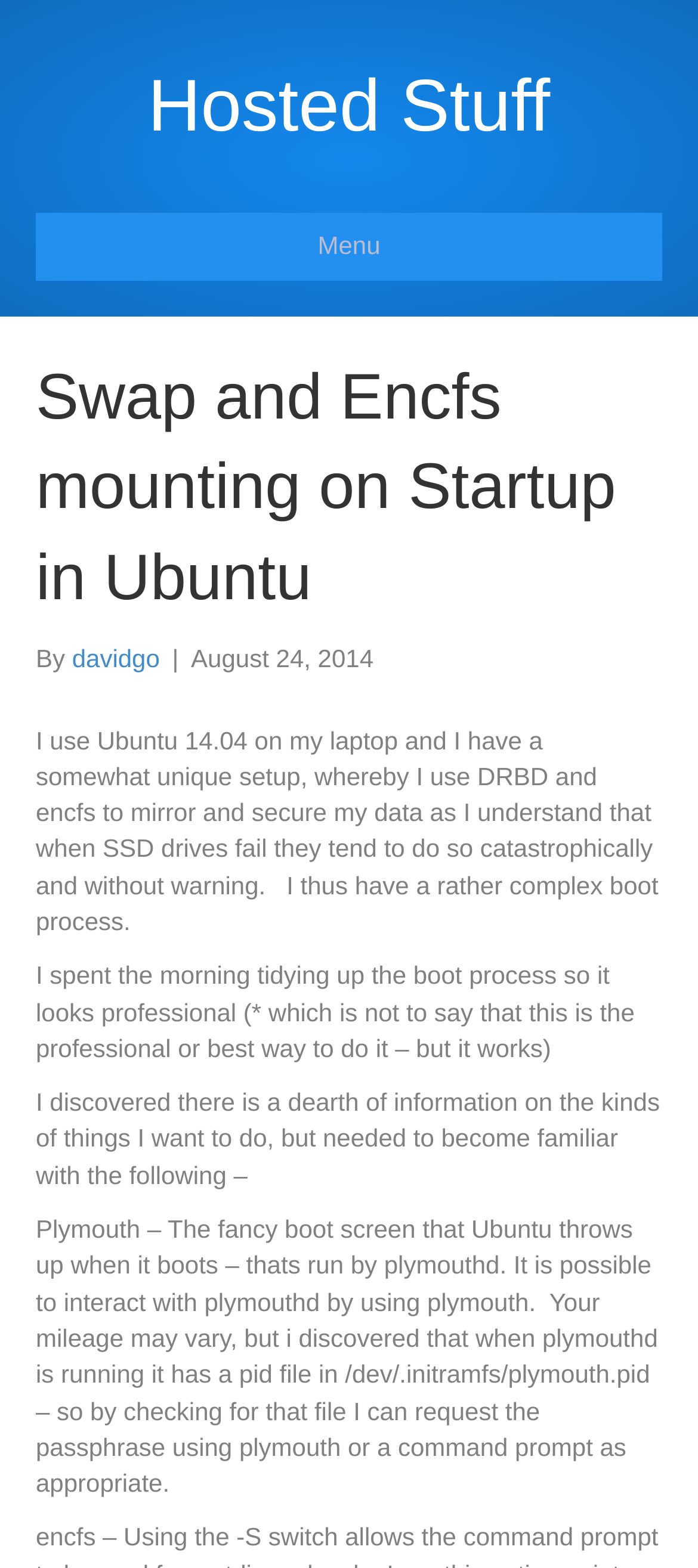Give a detailed account of the webpage's layout and content.

The webpage is about swapping and Encfs mounting on startup in Ubuntu, specifically on a laptop with a unique setup using DRBD and encfs to mirror and secure data. At the top, there is a header menu with a "Menu" button on the left and a link to "Hosted Stuff" on the right. Below the header menu, there is a heading that displays the title of the webpage, "Swap and Encfs mounting on Startup in Ubuntu". 

To the right of the heading, there is a byline that indicates the author, "davidgo", and the date, "August 24, 2014". The main content of the webpage is a series of paragraphs that describe the author's experience with Ubuntu 14.04 and their complex boot process. The text explains how the author tidied up the boot process and discovered a lack of information on certain topics, including Plymouth, which is a fancy boot screen that Ubuntu uses when it boots. The paragraphs are arranged in a vertical column, with each paragraph below the previous one.